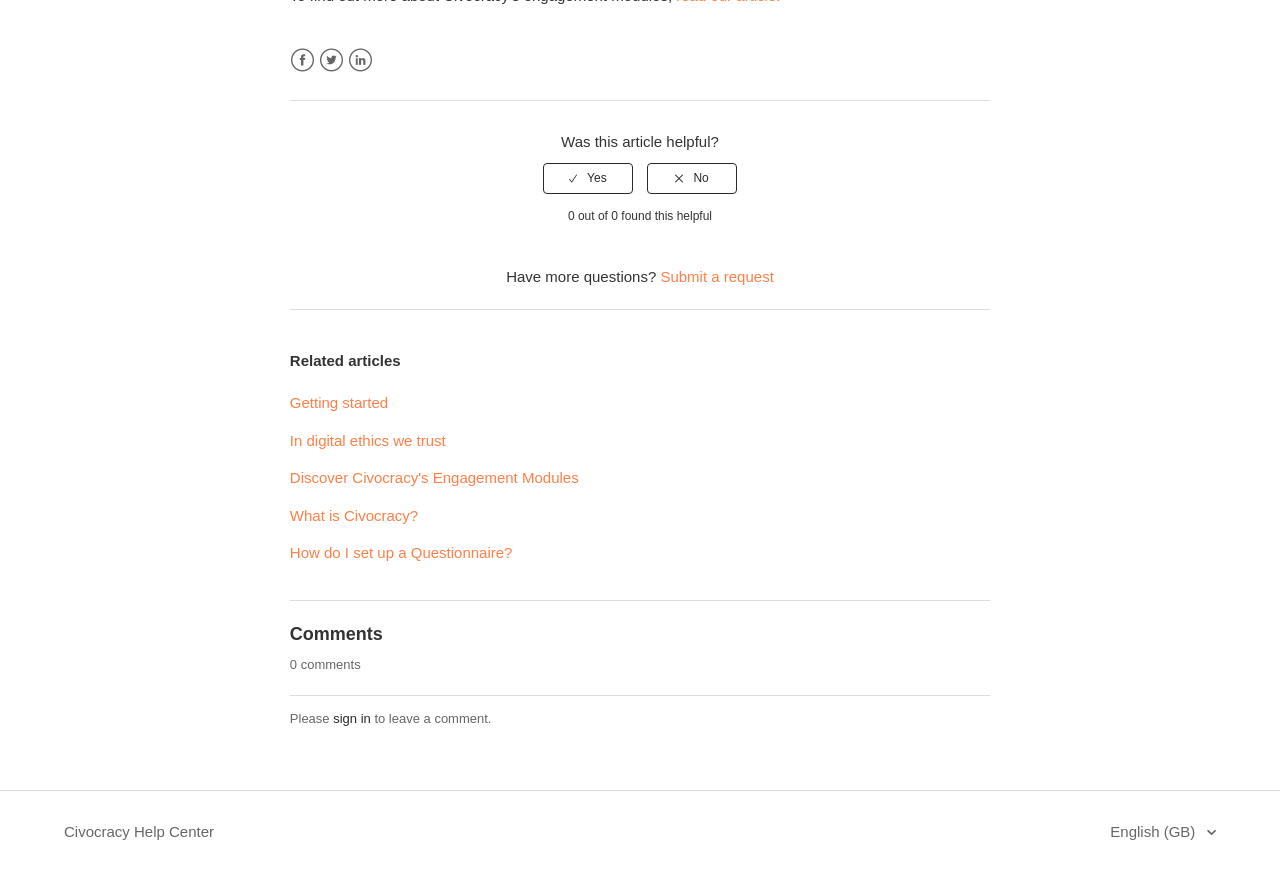Given the element description Civocracy Help Center, identify the bounding box coordinates for the UI element on the webpage screenshot. The format should be (top-left x, top-left y, bottom-right x, bottom-right y), with values between 0 and 1.

[0.05, 0.939, 0.167, 0.966]